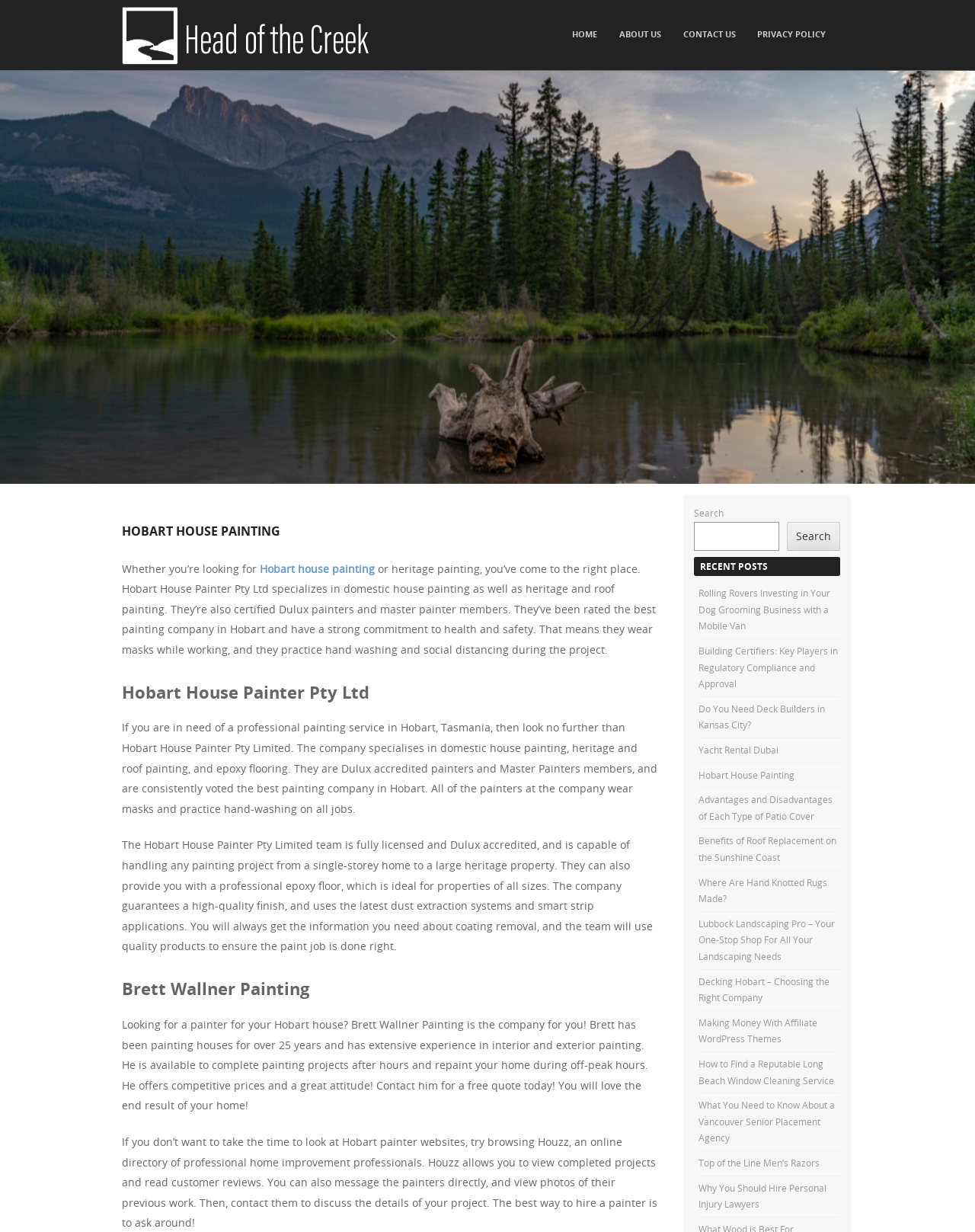Respond with a single word or short phrase to the following question: 
How many links are there in the 'RECENT POSTS' section?

14